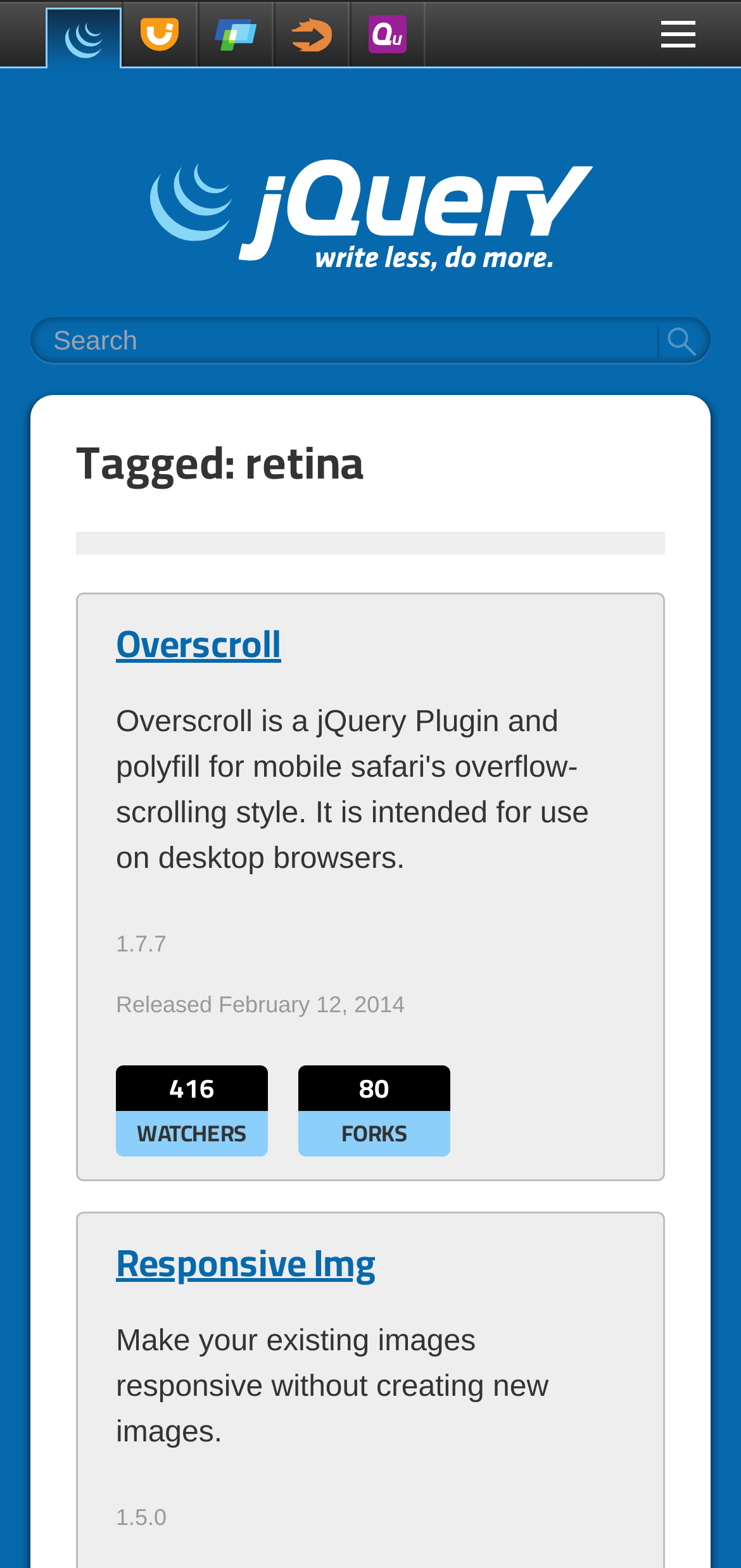Look at the image and write a detailed answer to the question: 
What is the version of the Overscroll plugin?

The version of the Overscroll plugin can be found by looking at the static text elements on the page, where it is mentioned as '1.7.7'.